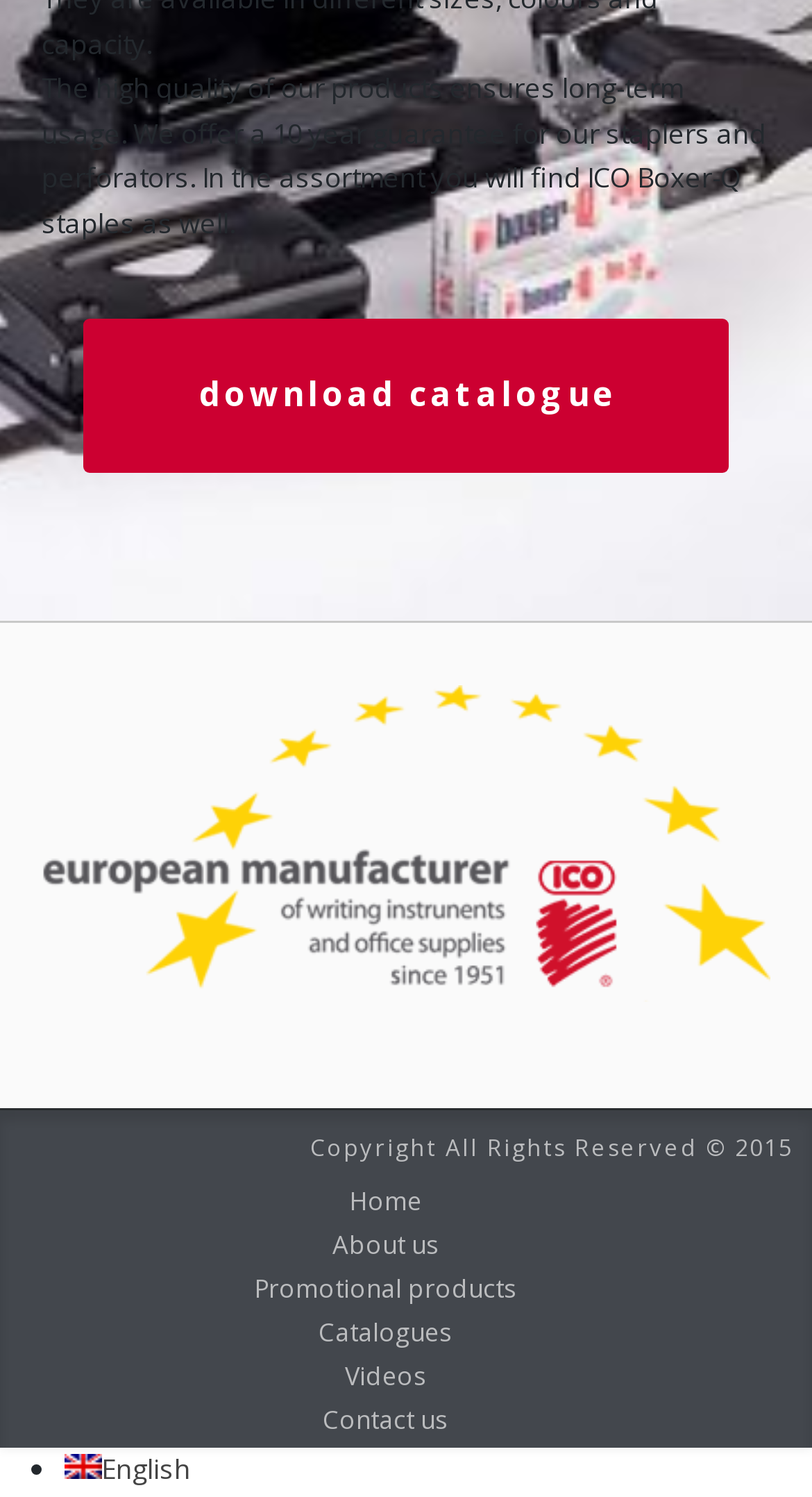Determine the bounding box coordinates of the region to click in order to accomplish the following instruction: "switch to English". Provide the coordinates as four float numbers between 0 and 1, specifically [left, top, right, bottom].

[0.078, 0.968, 0.235, 0.993]